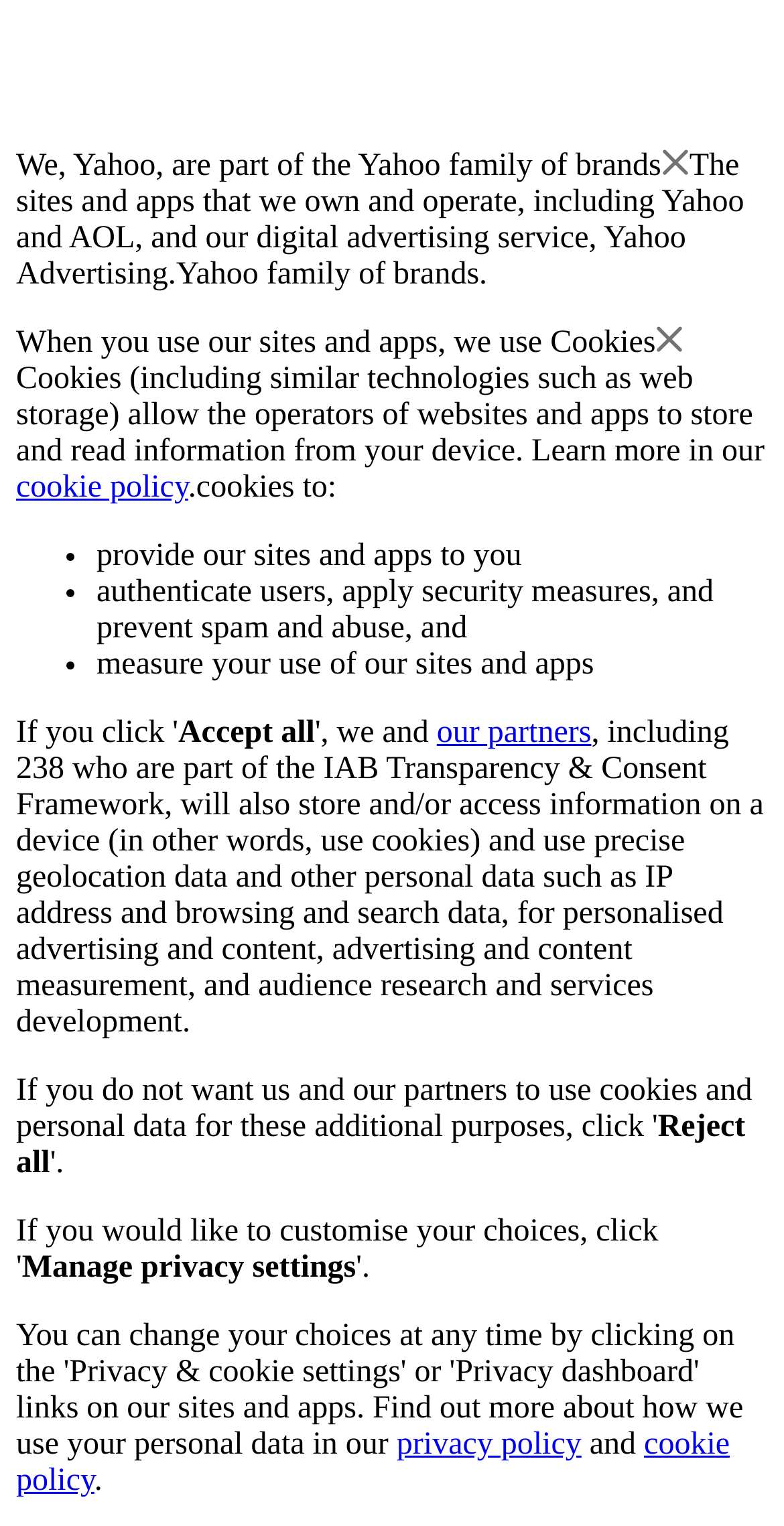Please provide a detailed answer to the question below based on the screenshot: 
What is the purpose of using cookies and other personal data?

The webpage states that cookies and other personal data such as IP address and browsing and search data are used for personalised advertising and content, advertising and content measurement, and audience research and services development.